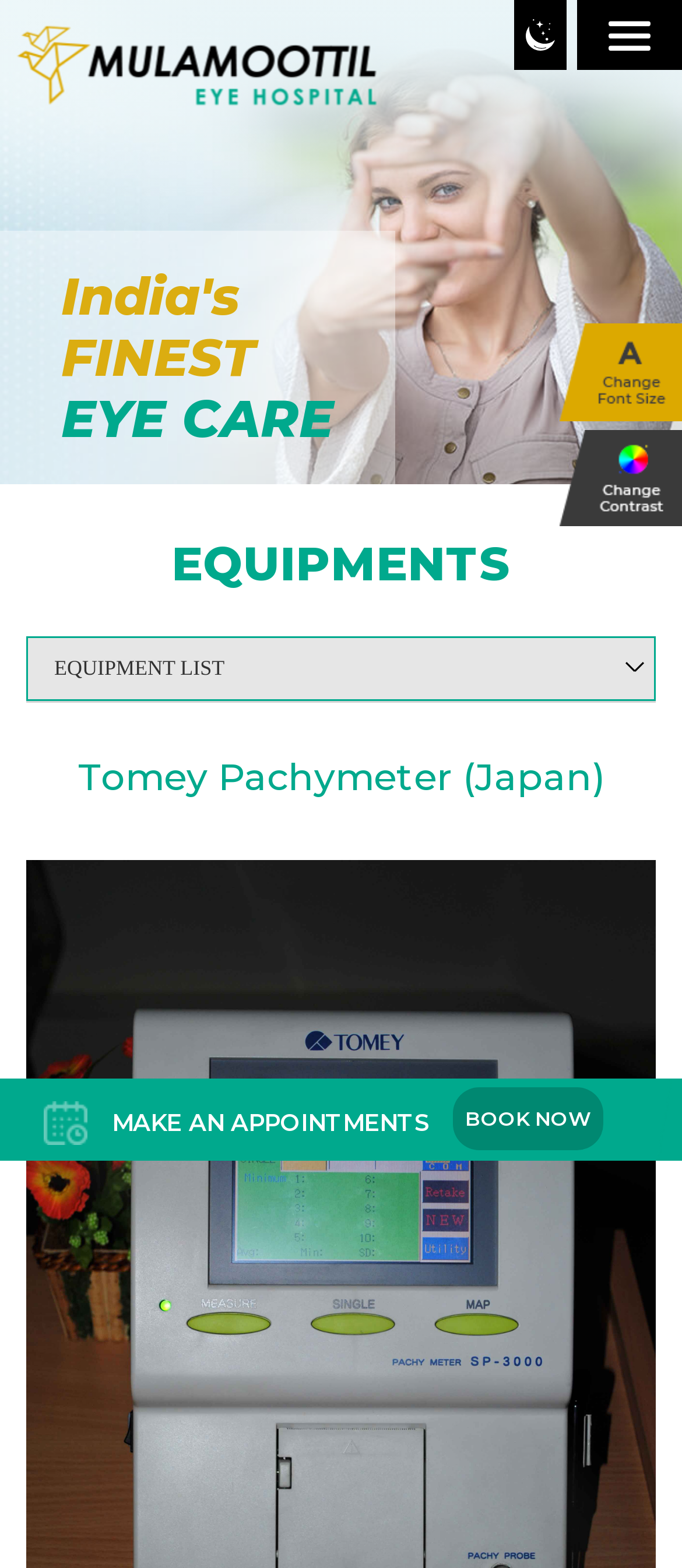What is the purpose of the 'BOOK NOW' button?
Refer to the image and give a detailed answer to the query.

I inferred the purpose of the 'BOOK NOW' button by its location and text, which is near the 'MAKE AN APPOINTMENT' text. This suggests that the button is used to make an appointment at the hospital.